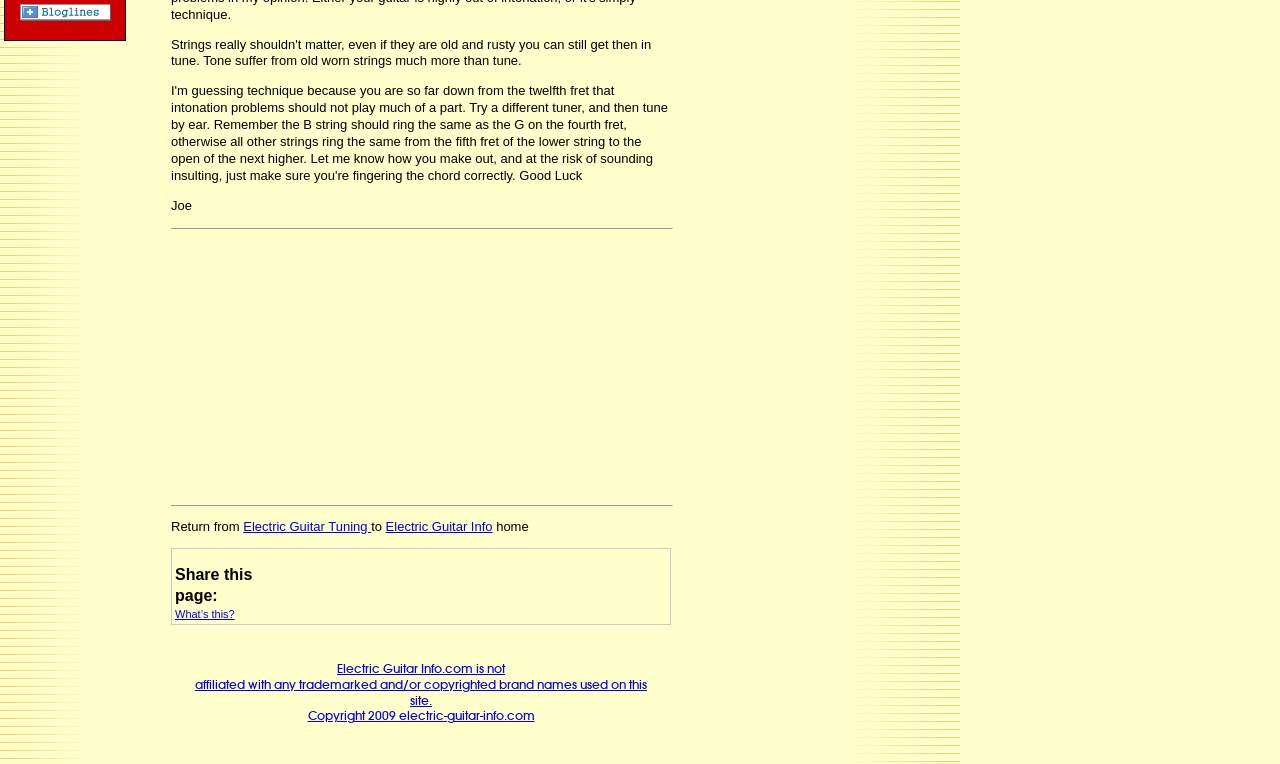Find the coordinates for the bounding box of the element with this description: "Electric Guitar Info".

[0.301, 0.679, 0.385, 0.698]